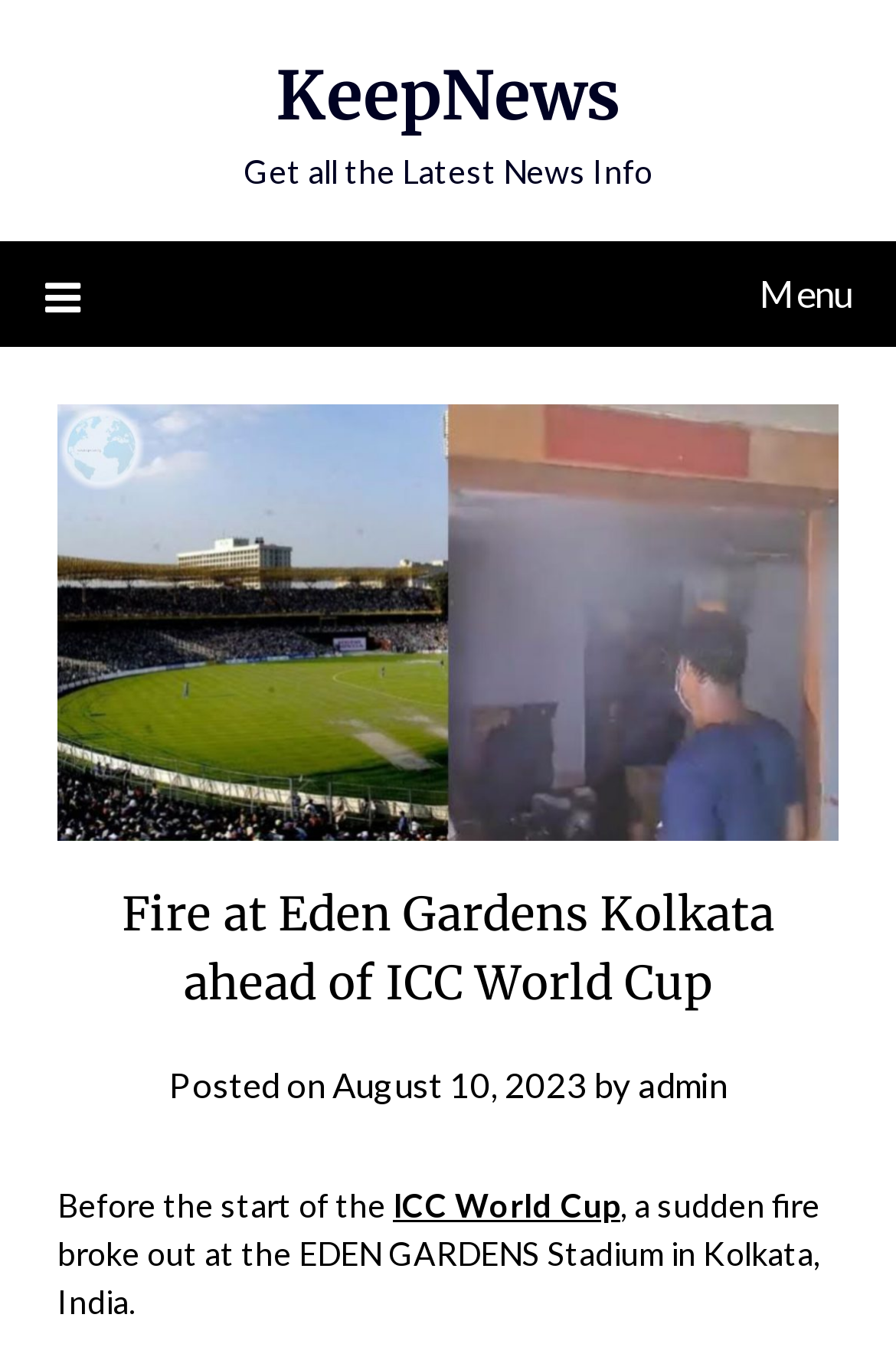Please analyze the image and give a detailed answer to the question:
When was the article posted?

The answer can be found in the metadata section of the article, which displays the date 'August 10, 2023' as the posting date.